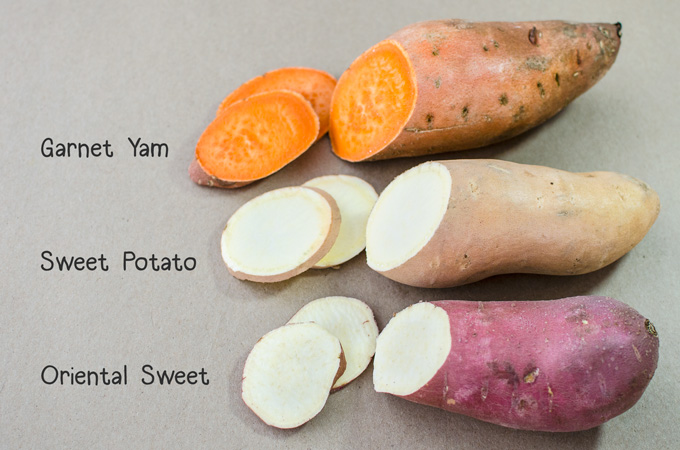What is the common mistake people make with the three root vegetables?
Provide an in-depth and detailed answer to the question.

According to the caption, the image serves as an informative guide to distinguish between sweet potatoes and yams, which are often mistakenly interchanged, indicating that people commonly confuse these three root vegetables.